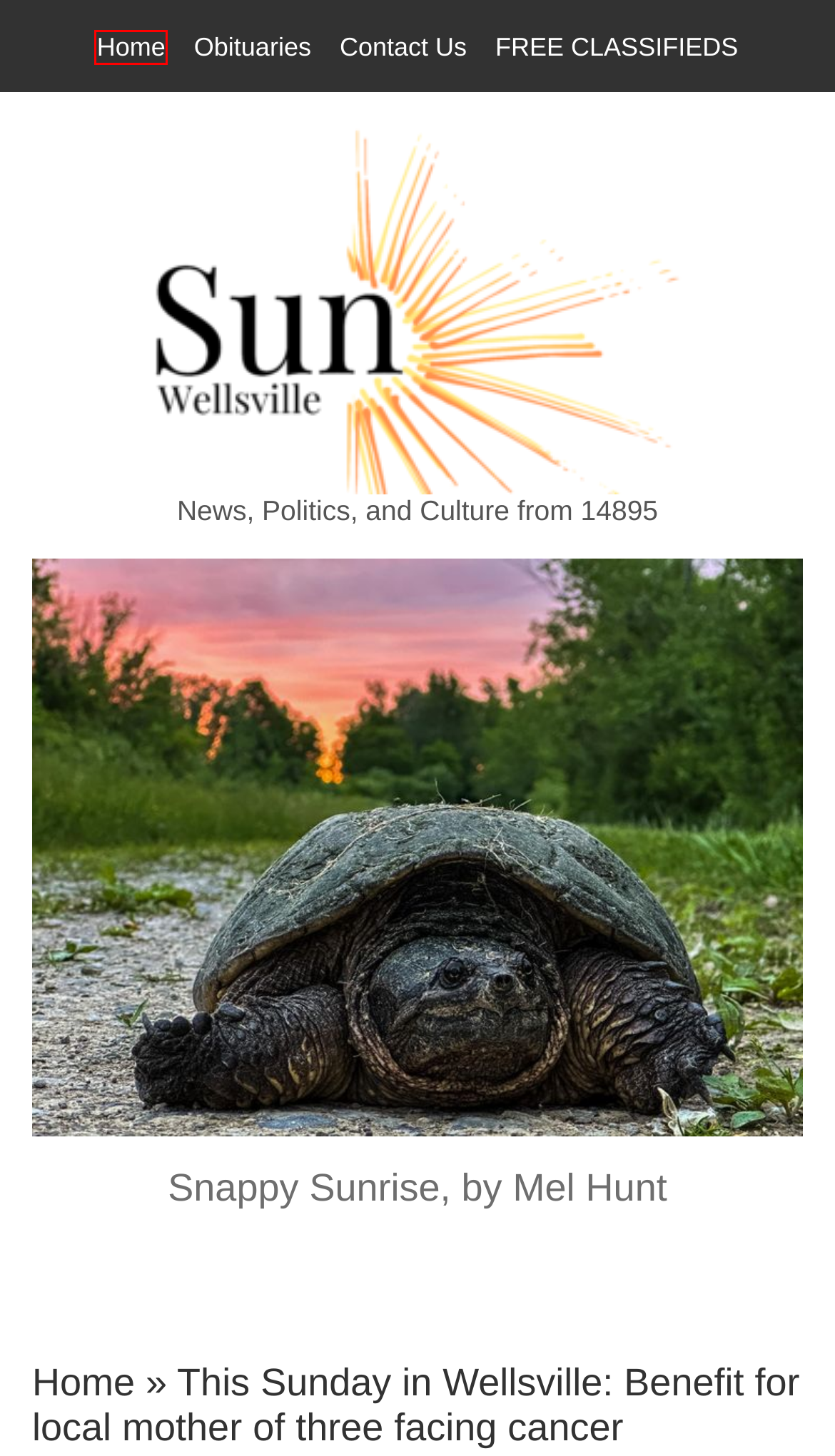You are provided a screenshot of a webpage featuring a red bounding box around a UI element. Choose the webpage description that most accurately represents the new webpage after clicking the element within the red bounding box. Here are the candidates:
A. Obituaries Archives - THE WELLSVILLE SUN
B. January 2024 - THE WELLSVILLE SUN
C. December 2021 - THE WELLSVILLE SUN
D. THE WELLSVILLE SUN - News, Politics, and Culture from 14895
E. August 2023 - THE WELLSVILLE SUN
F. Fillmore's Ava Harrison wins big at Southern Tier Film Festival - THE WELLSVILLE SUN
G. My Account - THE WELLSVILLE SUN
H. December 2023 - THE WELLSVILLE SUN

D